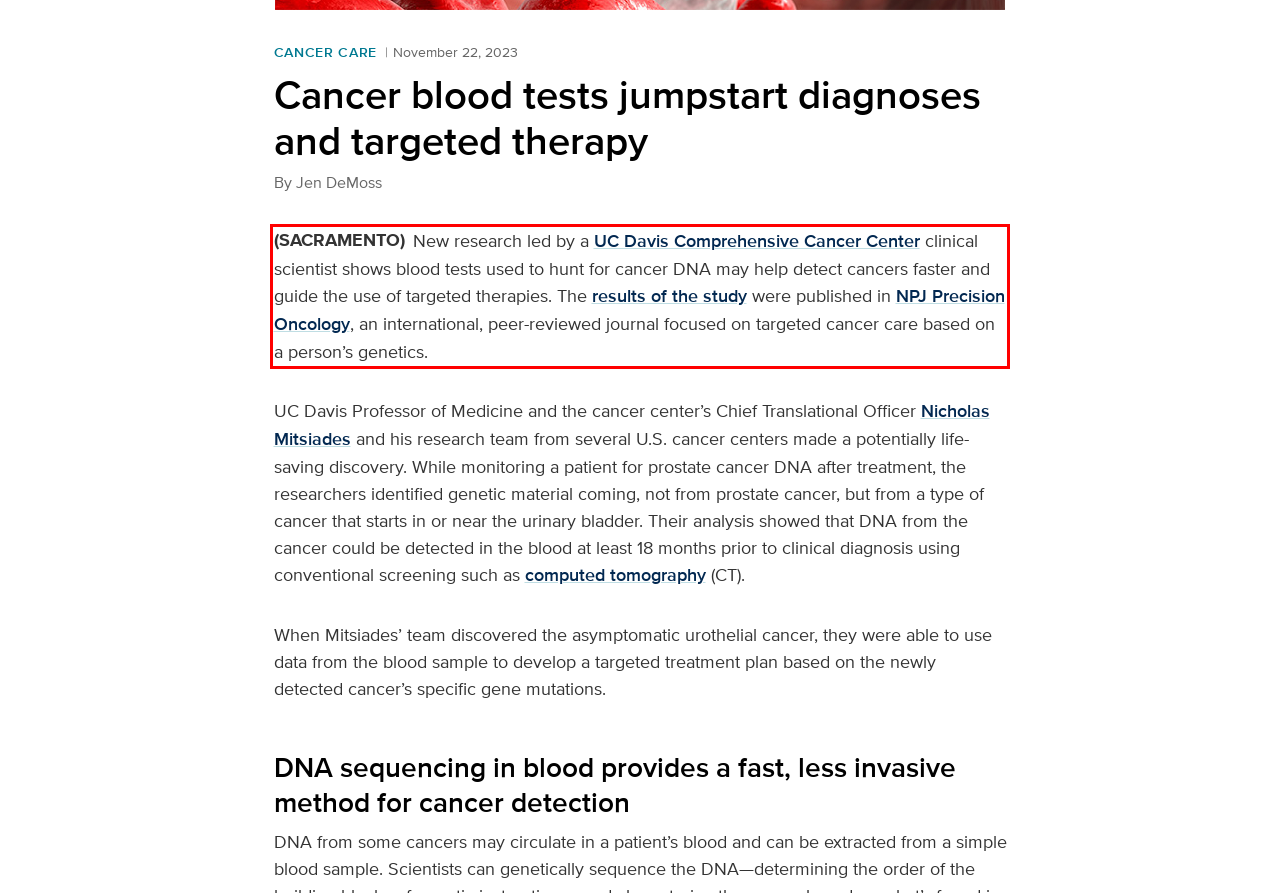Please look at the screenshot provided and find the red bounding box. Extract the text content contained within this bounding box.

New research led by a UC Davis Comprehensive Cancer Center clinical scientist shows blood tests used to hunt for cancer DNA may help detect cancers faster and guide the use of targeted therapies. The results of the study were published in NPJ Precision Oncology, an international, peer-reviewed journal focused on targeted cancer care based on a person’s genetics.